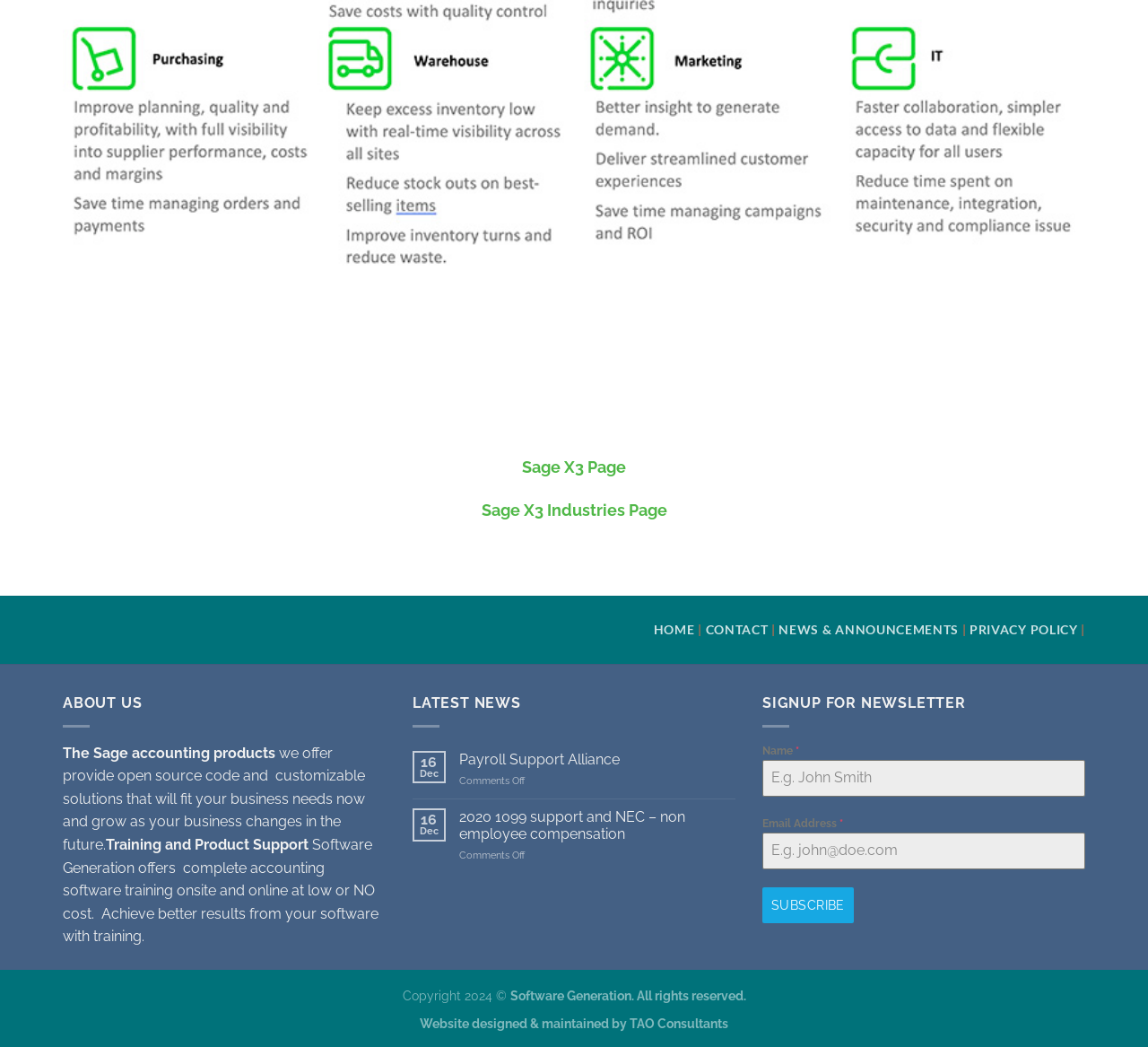Find the bounding box coordinates of the element's region that should be clicked in order to follow the given instruction: "Click PRIVACY POLICY". The coordinates should consist of four float numbers between 0 and 1, i.e., [left, top, right, bottom].

[0.845, 0.595, 0.942, 0.609]